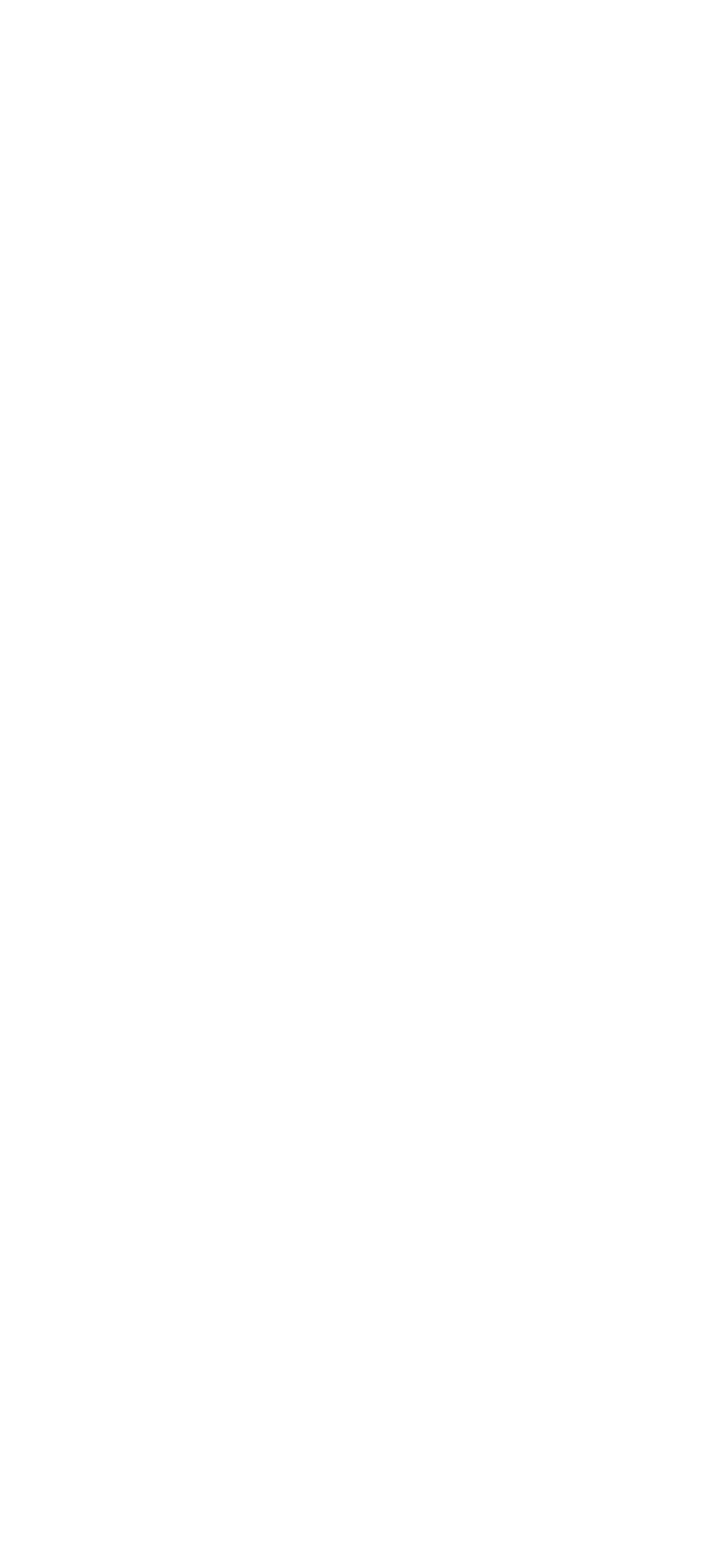Please identify the bounding box coordinates of the element that needs to be clicked to execute the following command: "Learn about 'Printed Circuit Board (PCB) Repair'". Provide the bounding box using four float numbers between 0 and 1, formatted as [left, top, right, bottom].

None